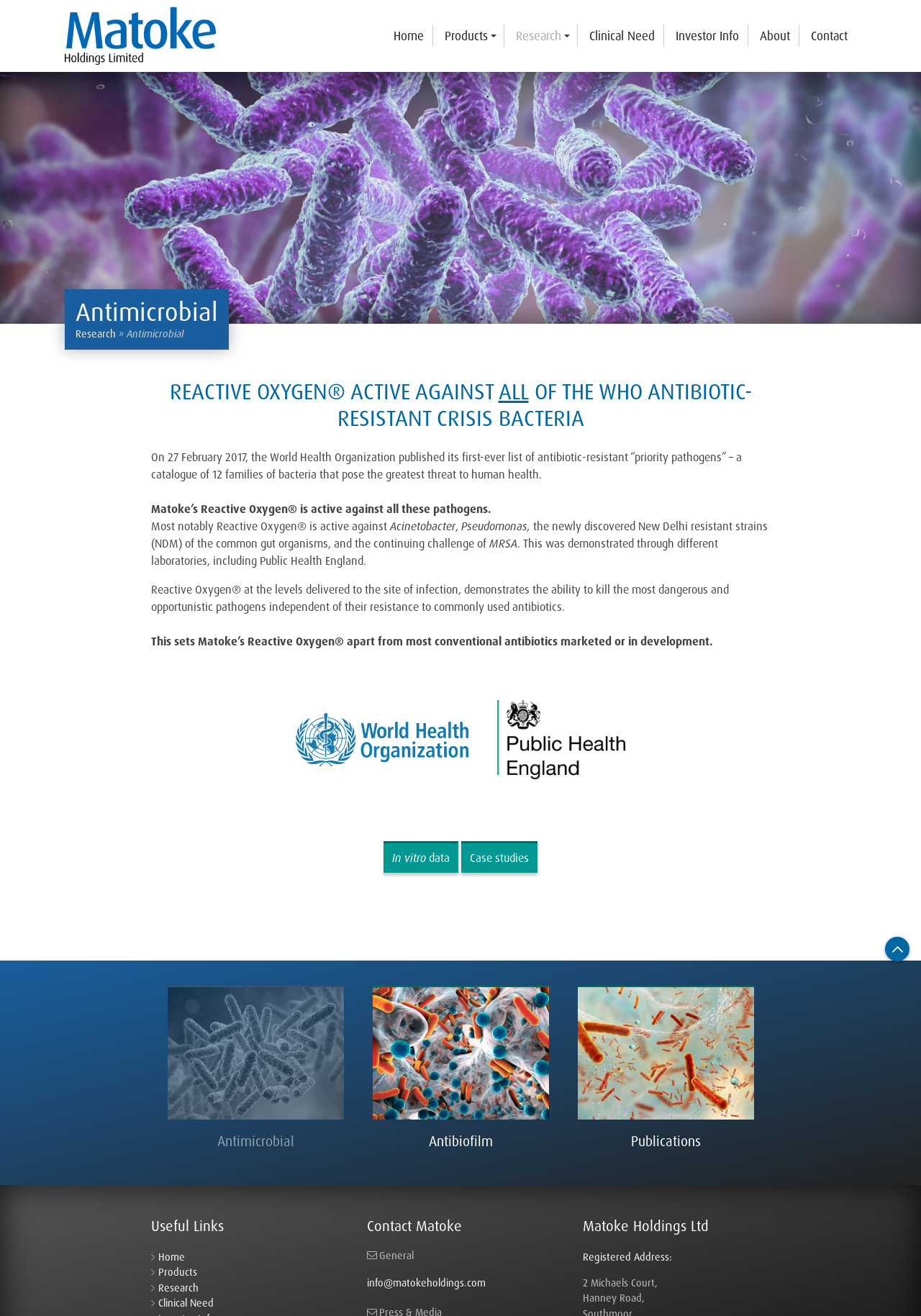Please identify the bounding box coordinates of the region to click in order to complete the task: "Click on the 'Home' link". The coordinates must be four float numbers between 0 and 1, specified as [left, top, right, bottom].

[0.418, 0.019, 0.47, 0.036]